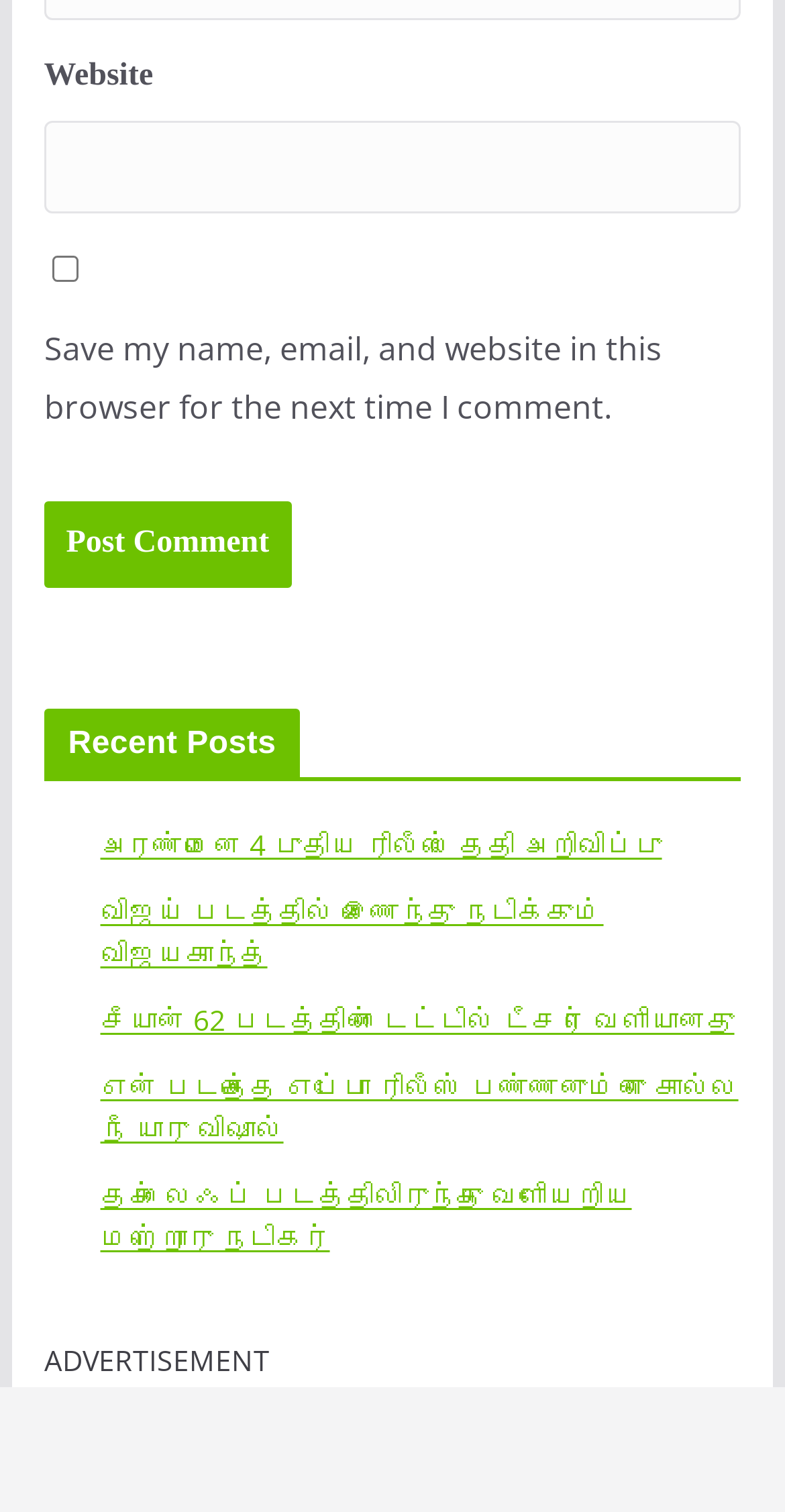Examine the image carefully and respond to the question with a detailed answer: 
What is the purpose of the checkbox?

The checkbox is labeled 'Save my name, email, and website in this browser for the next time I comment.' This suggests that its purpose is to save the user's website data for future comments.